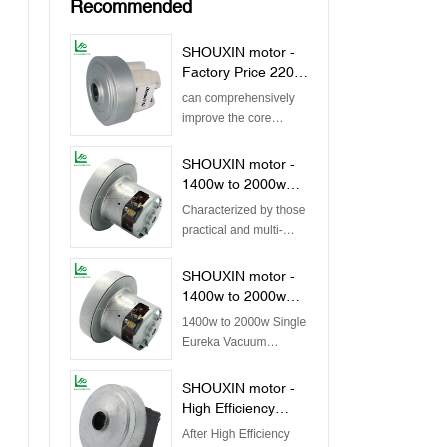Describe every detail you can see in the image.

The image showcases a selection of SHOUXIN vacuum motors, highlighting a range of recommended products. Featured prominently are four different models, each designed for efficiency and practicality in vacuum applications. 

1. **SHOUXIN motor - Factory Price 220V**: This model is noted for its affordability and performance enhancement capabilities.
2. **SHOUXIN motor - 1400 to 2000W**: Emphasizes practical features that cater to diverse user needs.
3. **SHOUXIN motor - 1400 to 2000W Single Eureka**: Offers specifications that support strong performance, ideal for single-unit applications.
4. **SHOUXIN motor - High Efficiency**: A model that has received positive acclaim post-launch for its design and operational performance.

Each motor is displayed with its corresponding image, reinforcing the brand's commitment to quality and innovation in the vacuum cleaner industry.